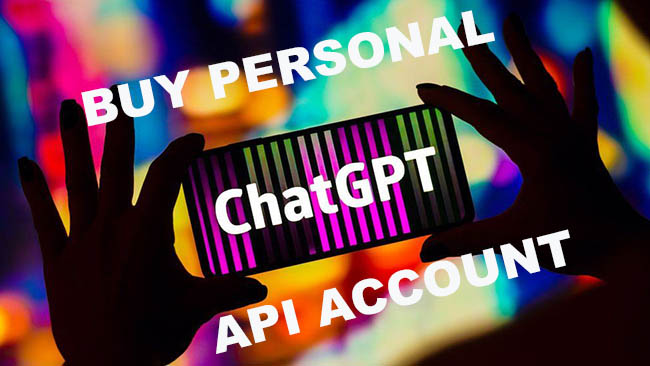Paint a vivid picture with your description of the image.

The image showcases a pair of hands holding a smartphone, prominently displaying the word "ChatGPT" in bold, vibrant colors against a dynamic, multicolored background. Overlaying the visual are the words "BUY PERSONAL API ACCOUNT," which invite viewers to consider acquiring a personal API account for ChatGPT. The colorful backdrop suggests a lively, digital environment, emphasizing the innovative nature of the technology. This image reflects the growing interest in accessible AI tools and the desire for users to engage with conversational AI without the need for extensive registration, aligning with the concept of no-account alternatives for AI interactions.